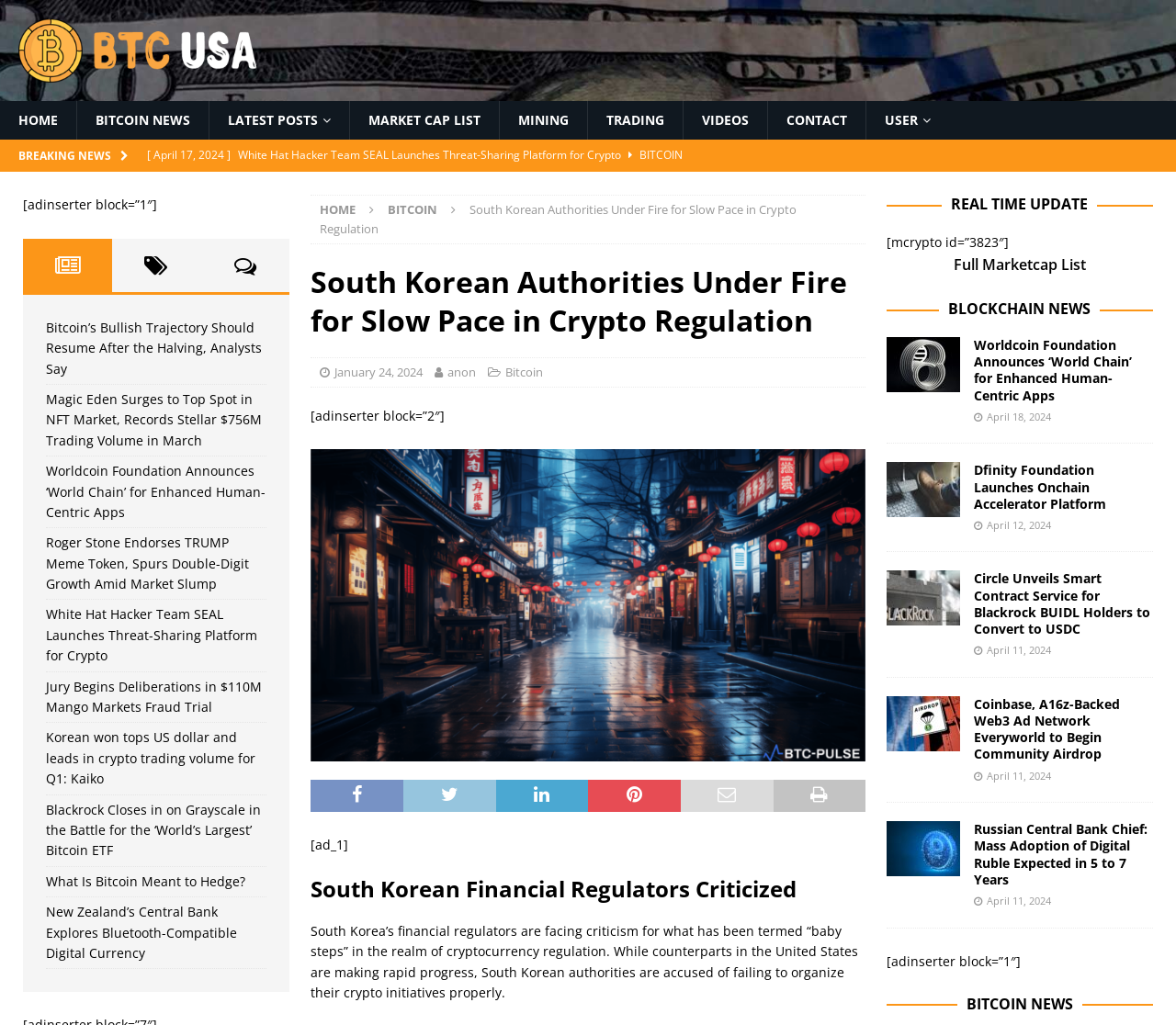Reply to the question with a brief word or phrase: What is the purpose of the 'REAL TIME UPDATE' section?

To provide real-time updates